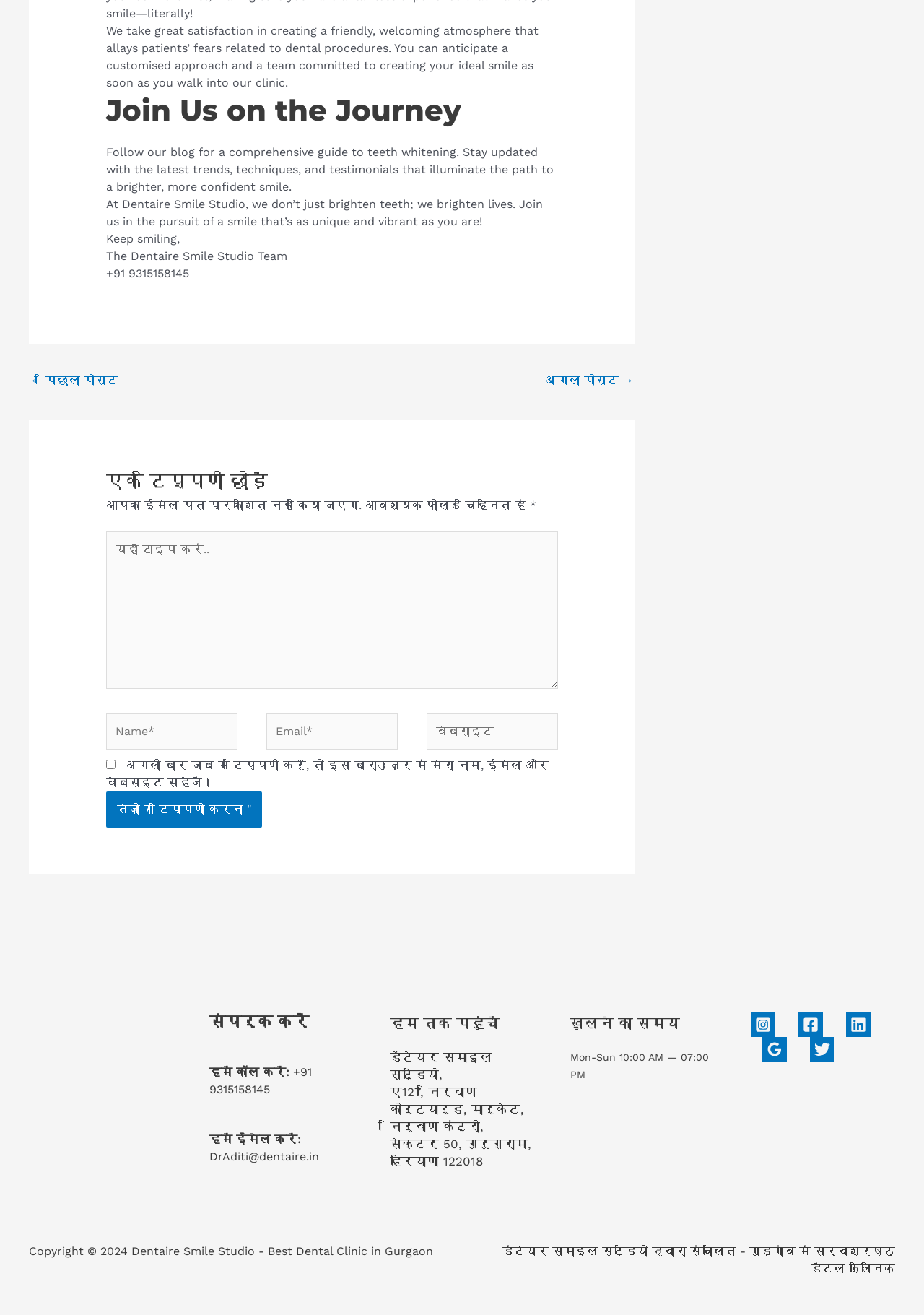Please answer the following question using a single word or phrase: 
What is the address of the dental clinic?

A127, Nirvana Courtyard, Market, Nirvana Country, Sector 50, Gurgaon, Haryana 122018